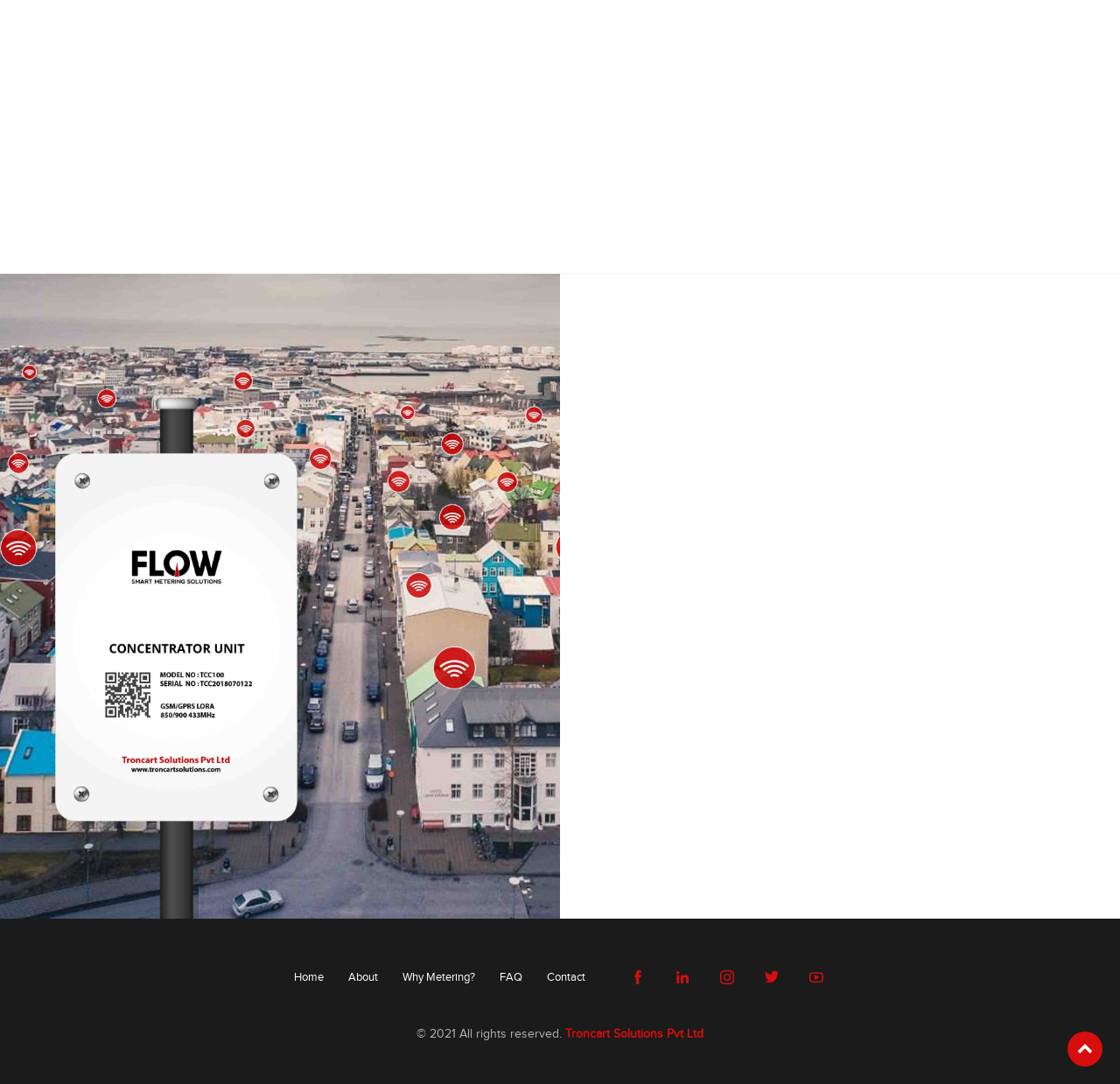Please give a short response to the question using one word or a phrase:
What is the copyright year?

2021